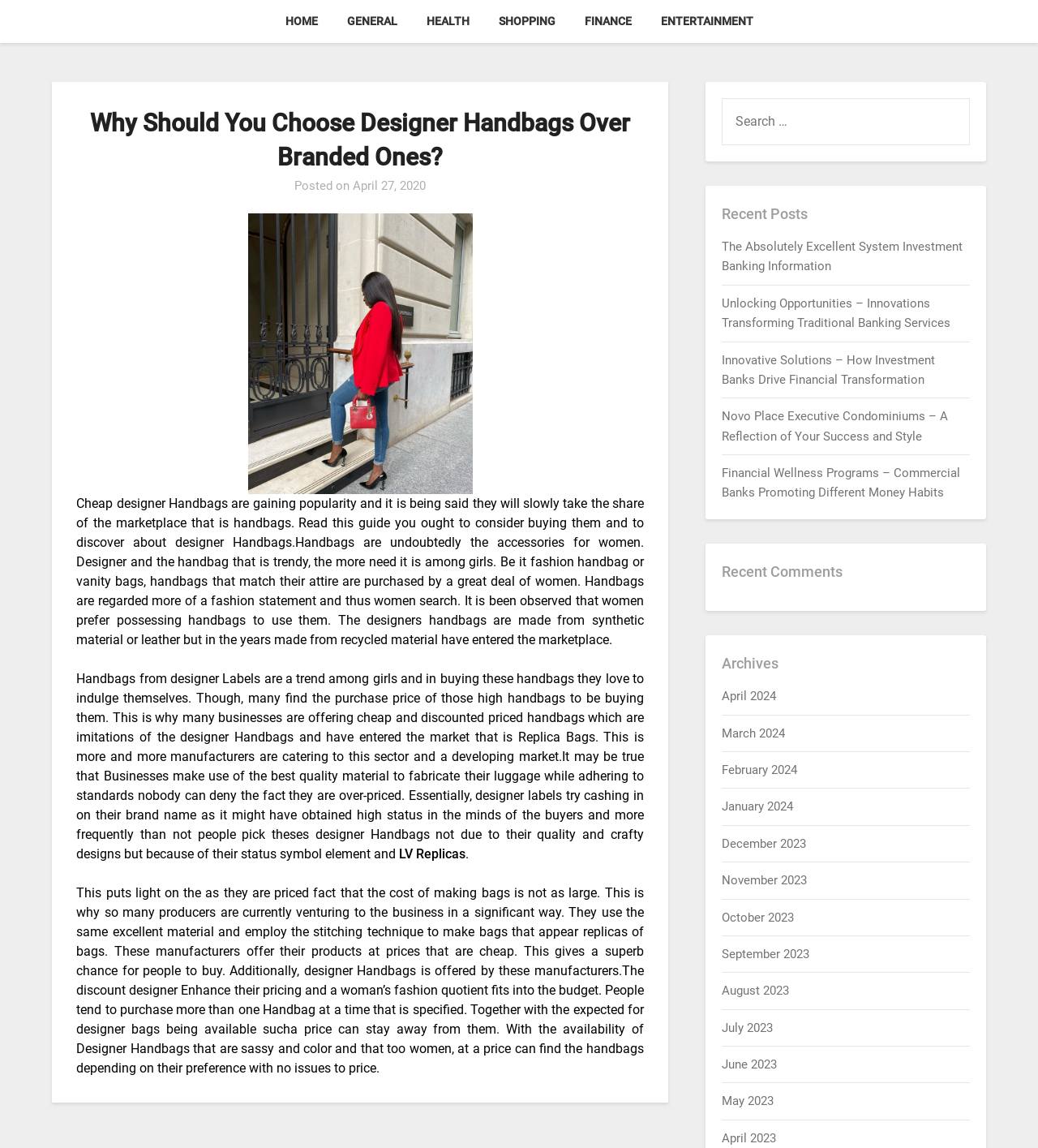Illustrate the webpage with a detailed description.

The webpage is an article from Dialy Updates, discussing the benefits of choosing designer handbags over branded ones. At the top of the page, there is a navigation menu with six links: HOME, GENERAL, HEALTH, SHOPPING, FINANCE, and ENTERTAINMENT. Below the navigation menu, the main content area is divided into two sections. On the left side, there is an article with a heading "Why Should You Choose Designer Handbags Over Branded Ones?" followed by a posted date "April 27, 2020". The article discusses the popularity of cheap designer handbags and how they are gaining market share. It also explains that women prefer possessing handbags as a fashion statement, and many businesses are offering cheap and discounted priced handbags that are imitations of designer handbags.

On the right side, there is a sidebar with several sections. At the top, there is a search box with a label "SEARCH FOR:". Below the search box, there are three sections: Recent Posts, Recent Comments, and Archives. The Recent Posts section lists five article links with titles related to investment banking and financial services. The Recent Comments section is empty, and the Archives section lists twelve month links from April 2024 to April 2023.

There is one image on the page, located within the article, showing a Louis Vuitton replica bag. The image is positioned below the article heading and above the main article text.